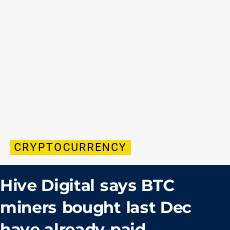Explain the image in a detailed and thorough manner.

The image features a bold tagline referencing Hive Digital's insight on Bitcoin (BTC) miners, highlighting that those who made purchases last December have already recouped their investments. The text emphasizes the cryptocurrency market by prominently displaying the label "CRYPTOCURRENCY" in vivid yellow at the top. Beneath this, the main statement is presented in a contrasting dark background, creating a visually striking design that captures attention and conveys the excitement surrounding recent developments in the crypto space. The overall layout suggests a focus on financial trends and market analysis within the cryptocurrency sector.